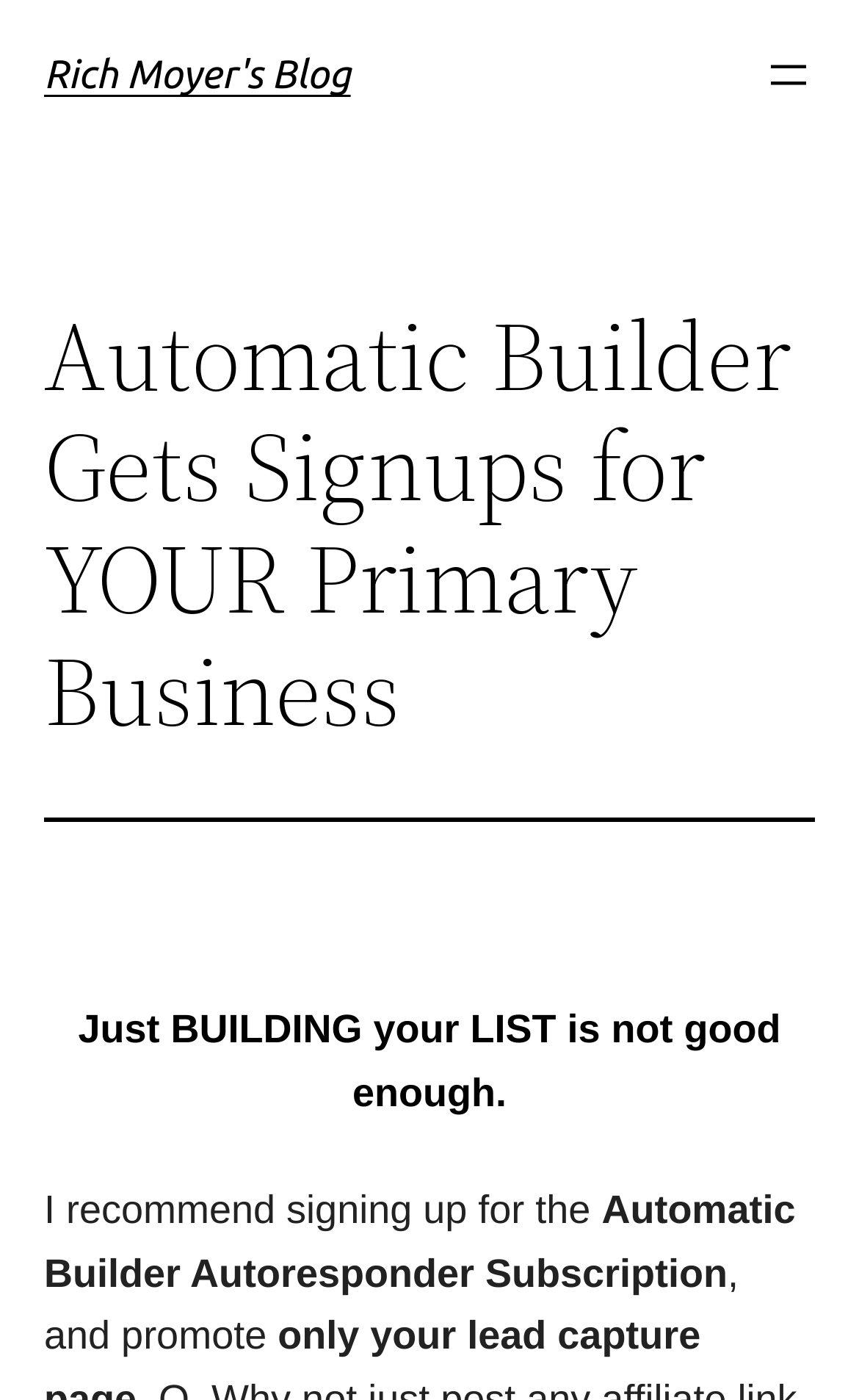What is the orientation of the separator?
Analyze the screenshot and provide a detailed answer to the question.

I found the separator element with the orientation attribute set to 'horizontal' which indicates that the separator is a horizontal line.